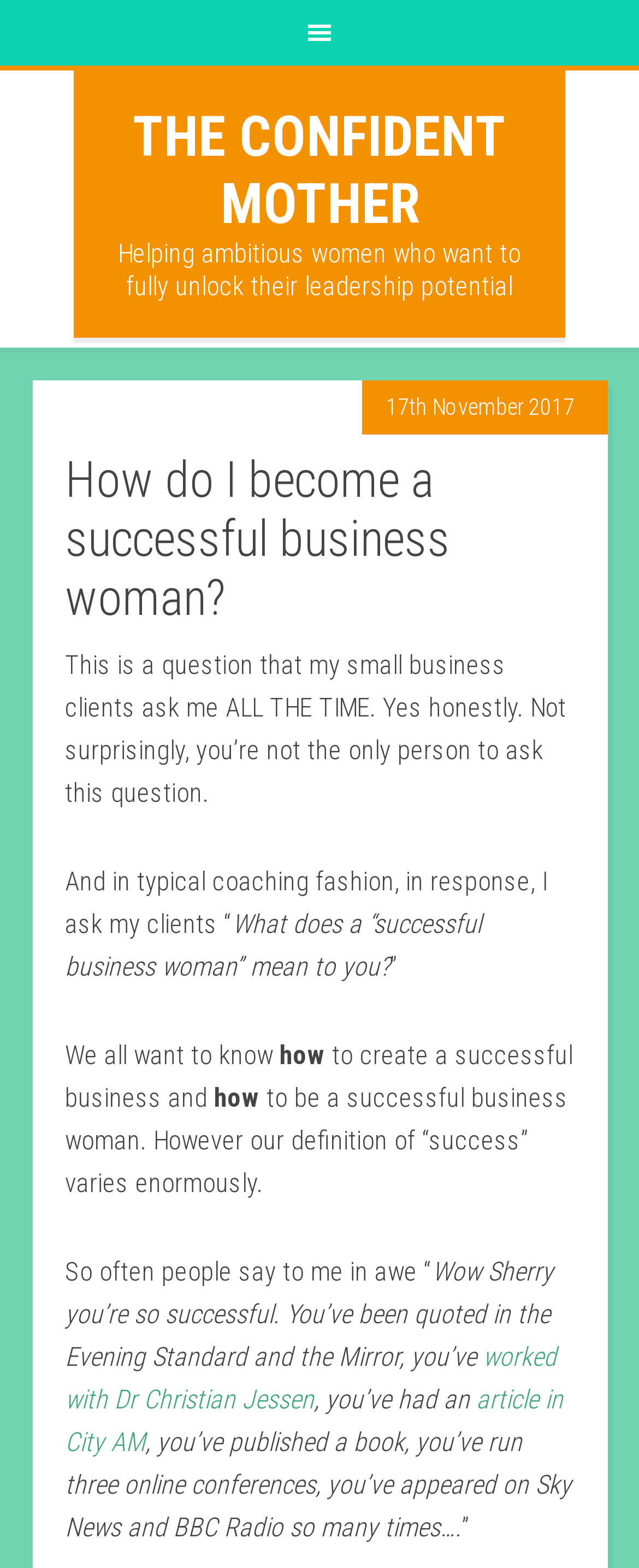Answer the question briefly using a single word or phrase: 
What is the name of the website?

THE CONFIDENT MOTHER